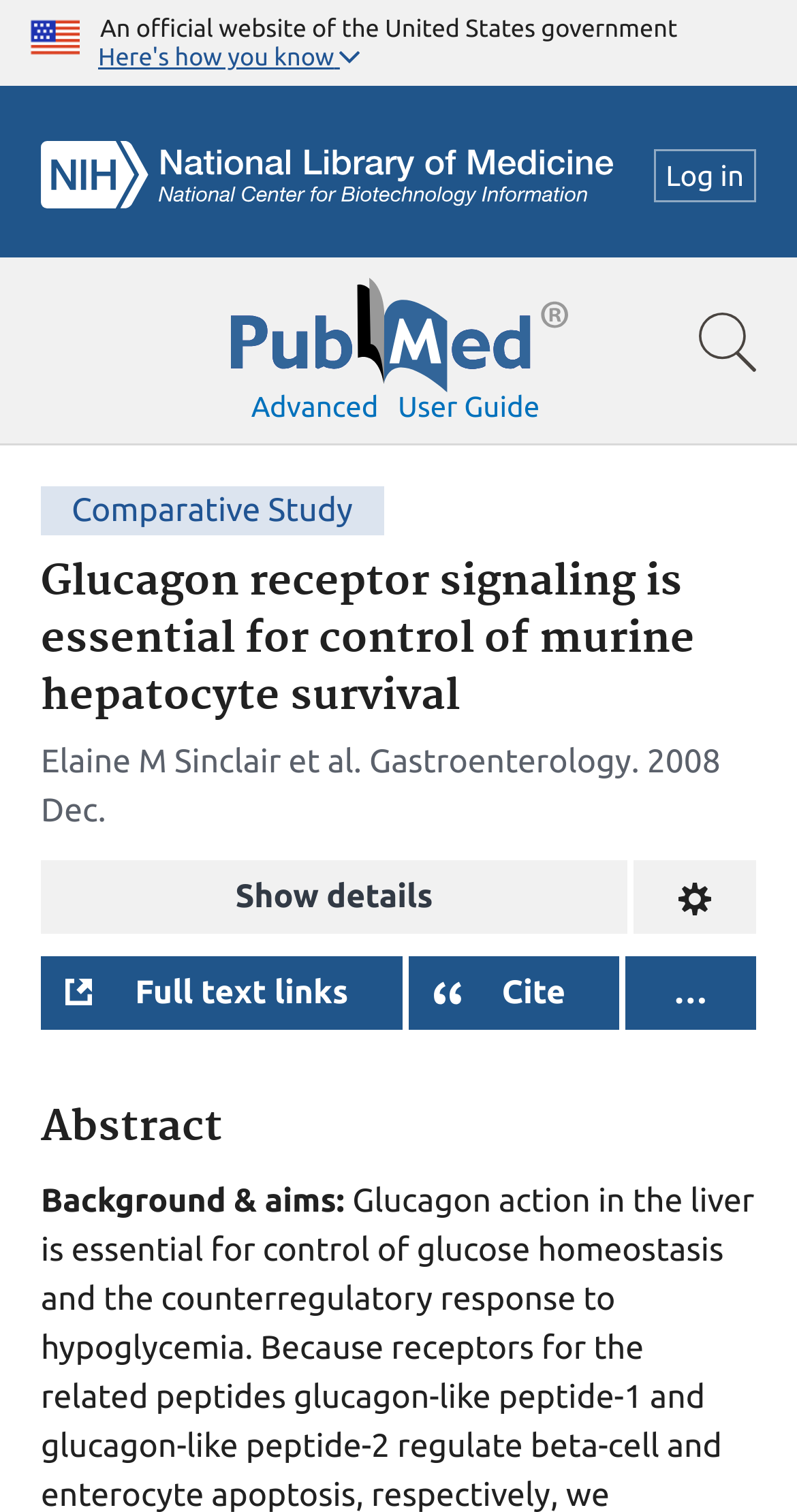Identify the bounding box coordinates of the element that should be clicked to fulfill this task: "Search for a term". The coordinates should be provided as four float numbers between 0 and 1, i.e., [left, top, right, bottom].

[0.0, 0.17, 1.0, 0.295]